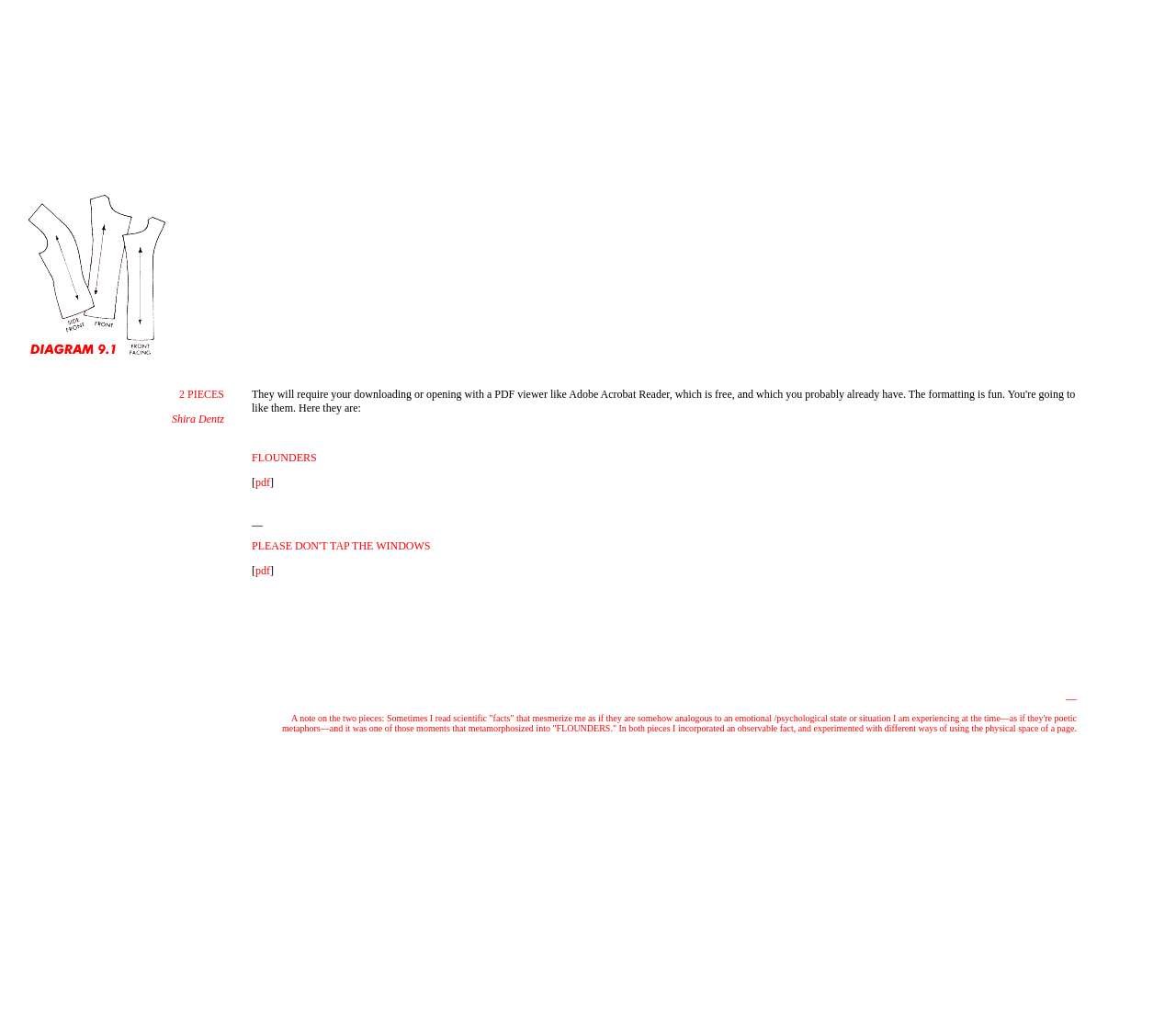How many empty table cells are there?
Answer the question with a single word or phrase, referring to the image.

2